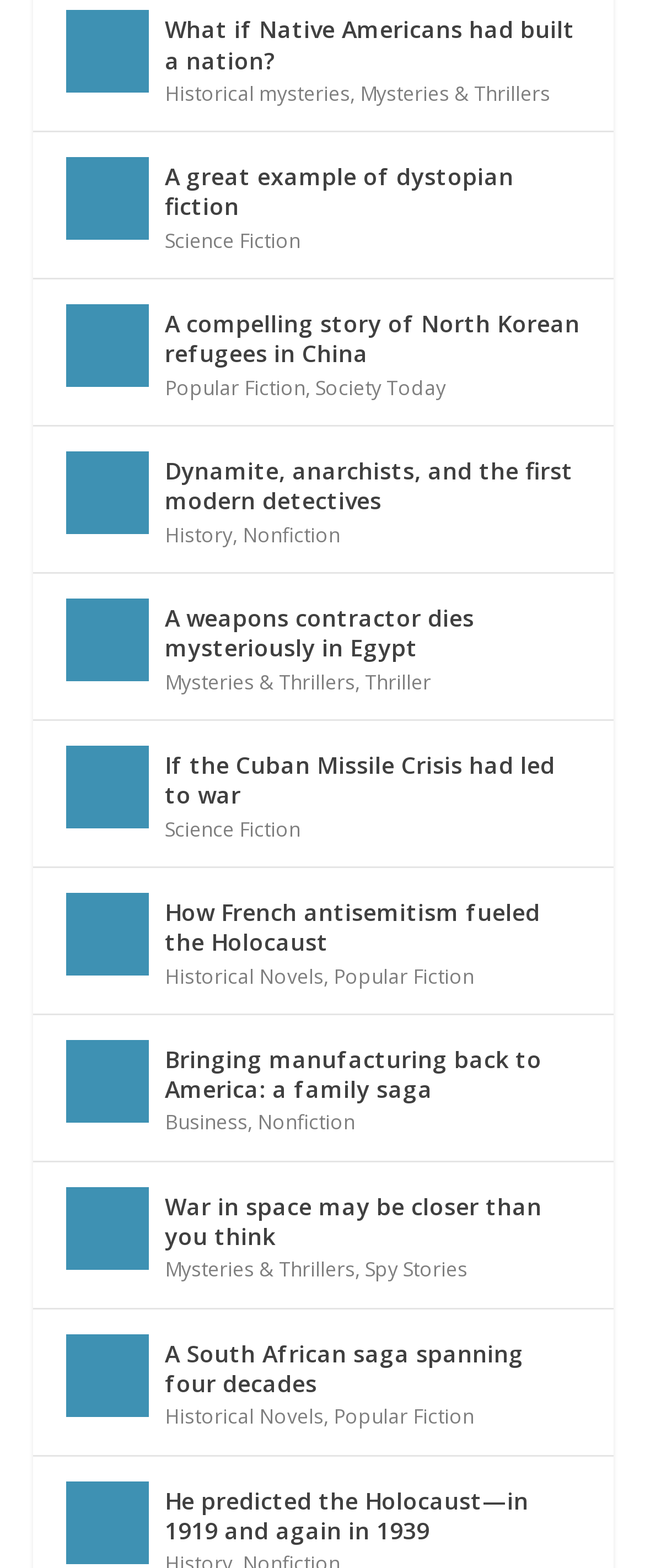What is the main topic of the webpage?
From the image, respond using a single word or phrase.

Book summaries